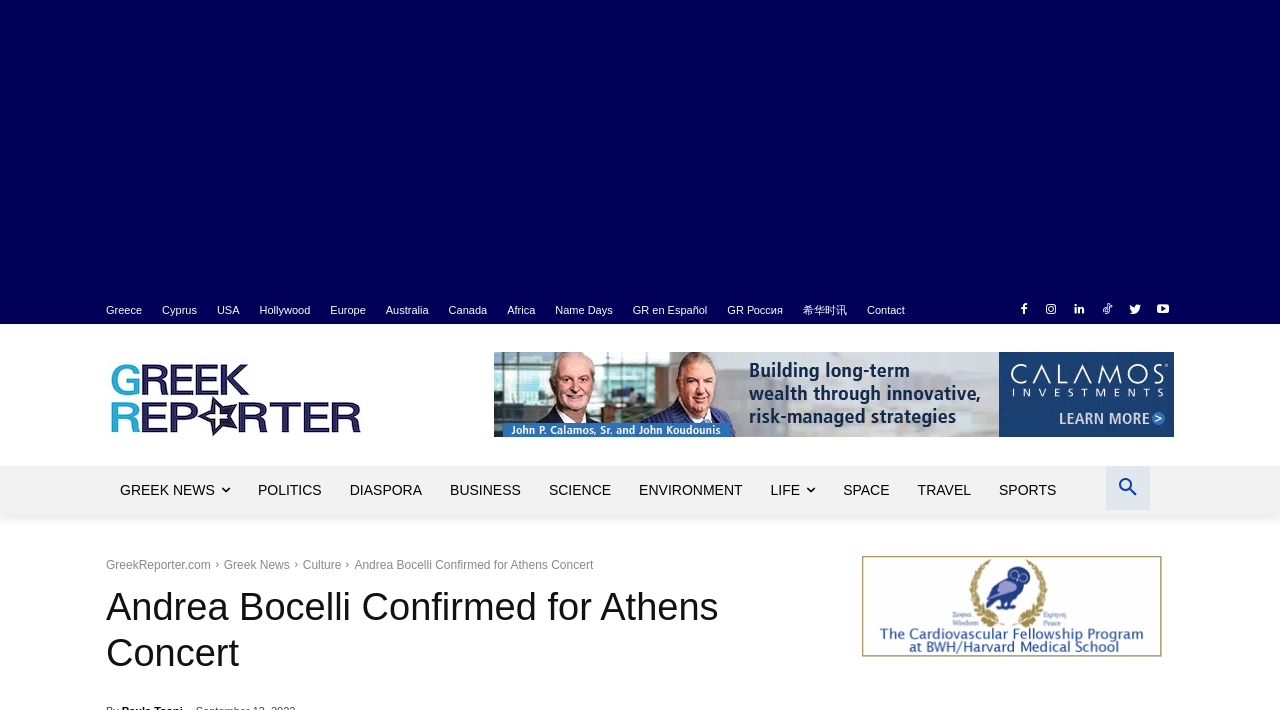How many links are there in the top navigation bar?
Give a detailed explanation using the information visible in the image.

I counted the number of links in the top navigation bar, which includes links to Greece, Cyprus, USA, Hollywood, Europe, Australia, Canada, Africa, Name Days, GR en Español, GR Россия, 希华时讯, and Contact.